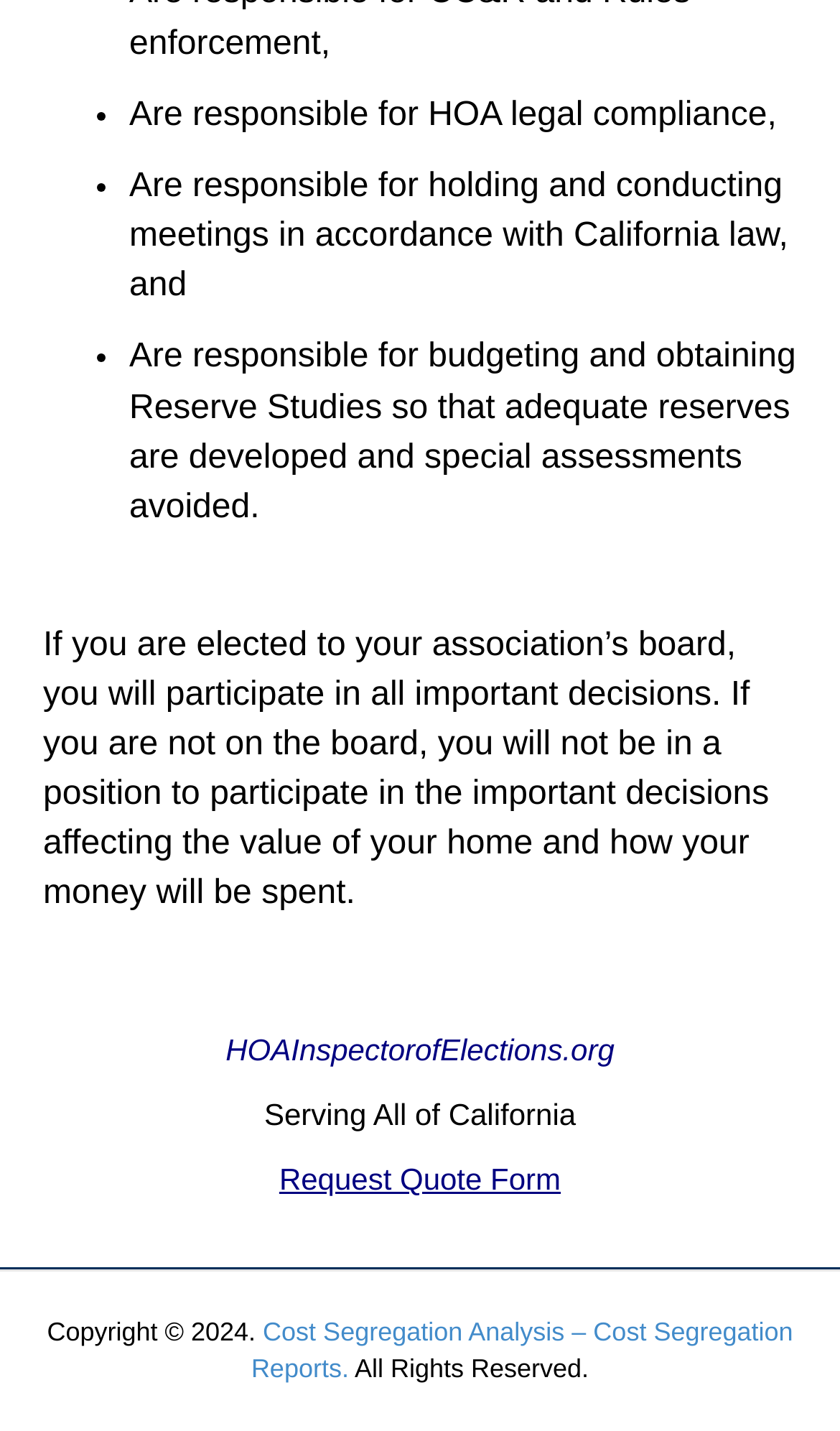Identify the bounding box coordinates of the HTML element based on this description: "Request Quote Form".

[0.332, 0.812, 0.668, 0.836]